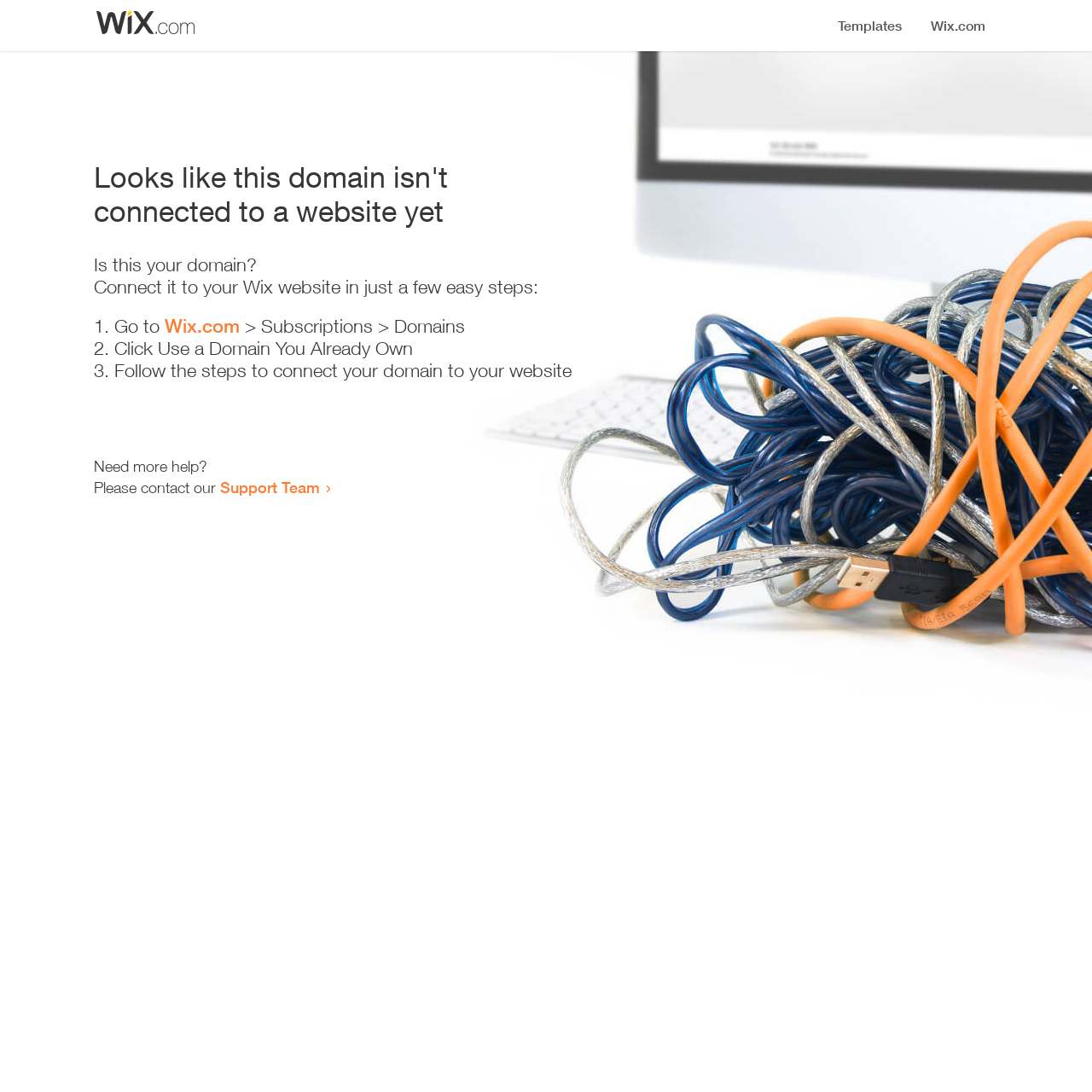How many steps are required to connect the domain?
Answer the question with just one word or phrase using the image.

3